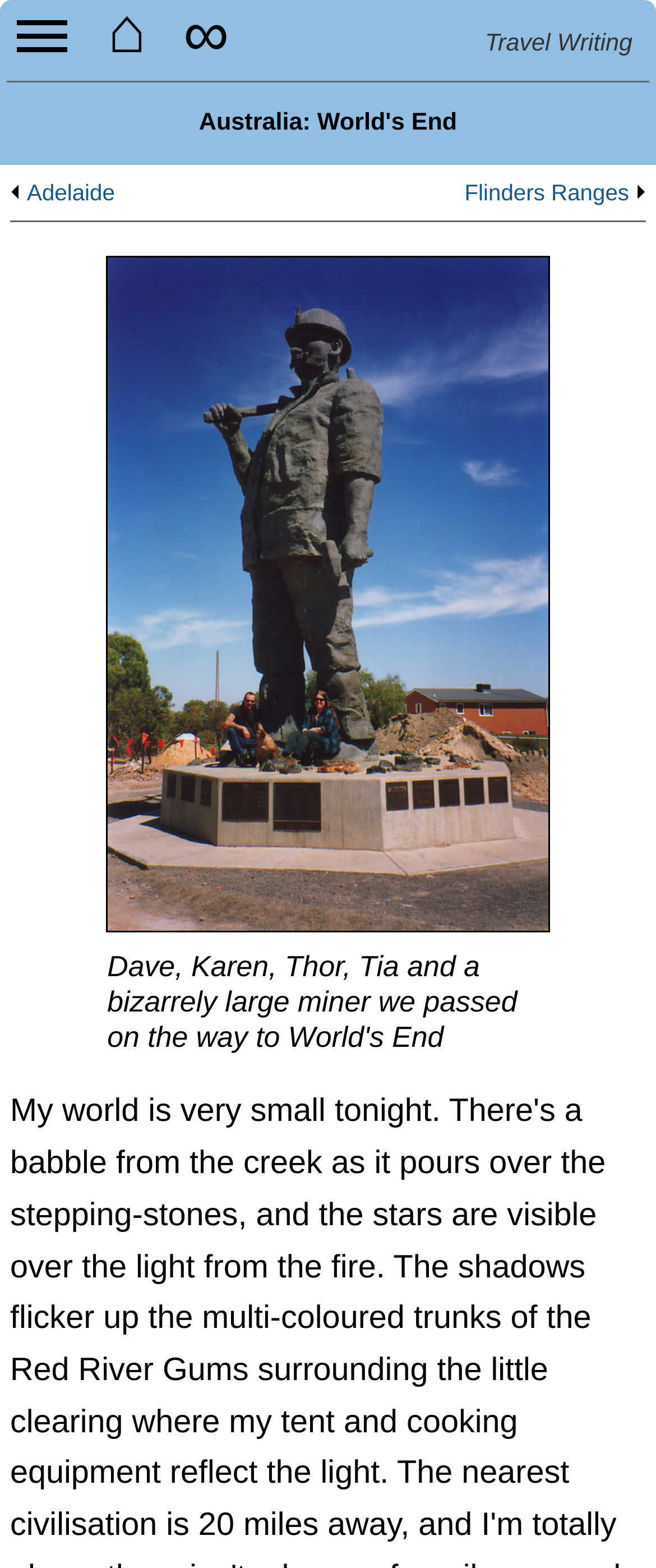How many images are in the figure?
Provide an in-depth and detailed answer to the question.

I looked at the figure element and found that it contains a single image, which is described as 'Dave, Karen, Lumpy Dog and a big miner'.